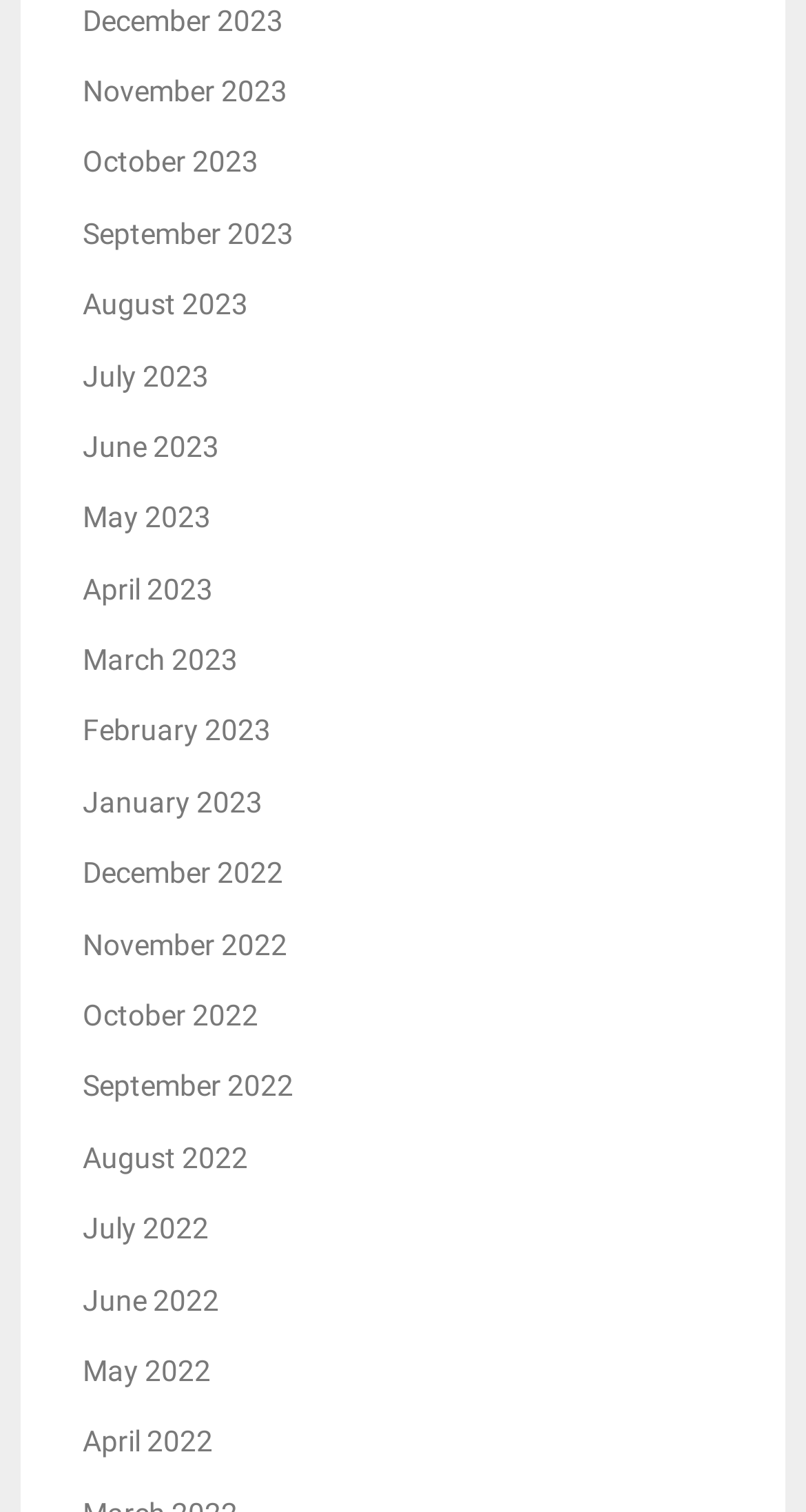How many months are listed?
Can you provide a detailed and comprehensive answer to the question?

I counted the number of links on the webpage, each representing a month, from December 2023 to April 2022, and found a total of 19 months listed.